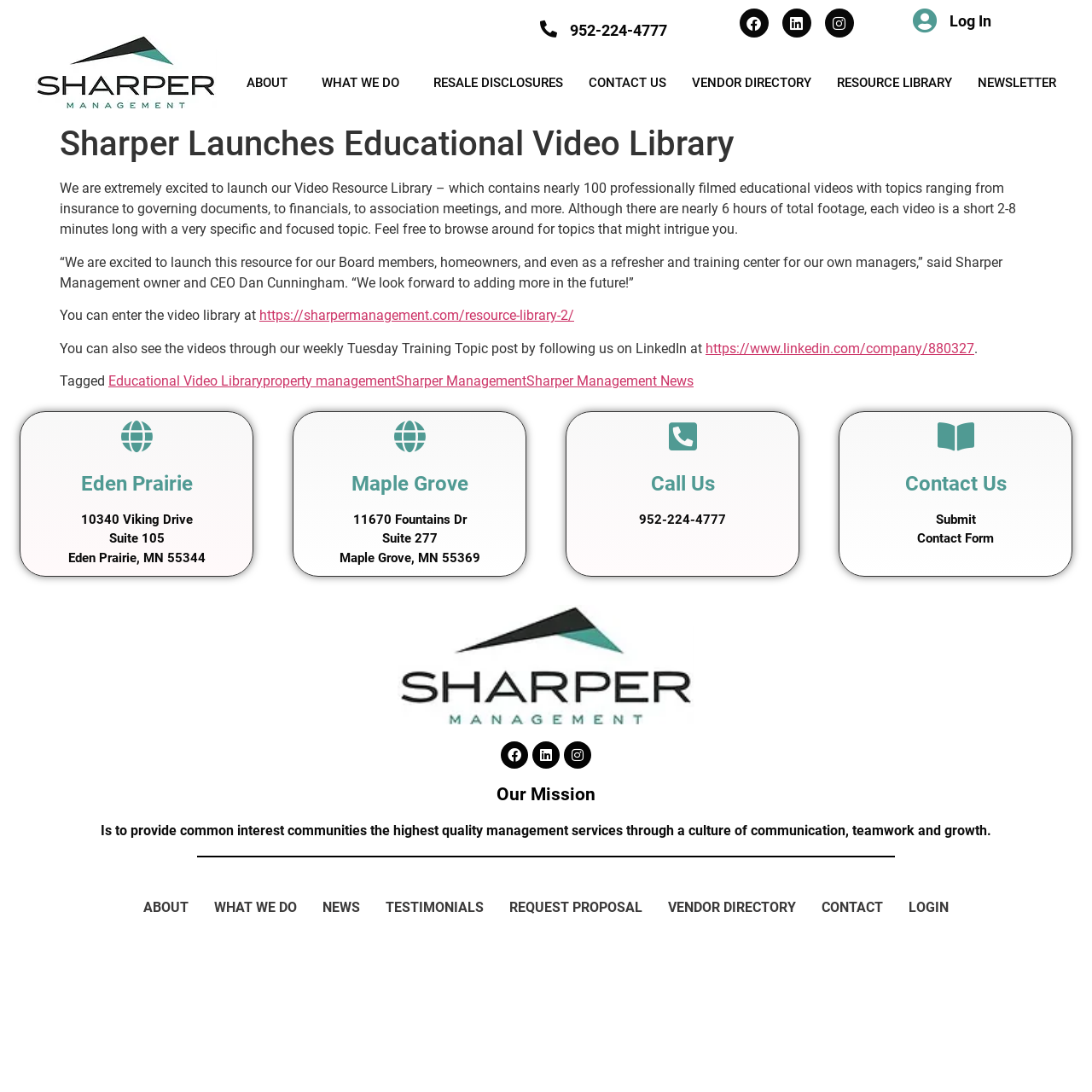Please determine the bounding box coordinates, formatted as (top-left x, top-left y, bottom-right x, bottom-right y), with all values as floating point numbers between 0 and 1. Identify the bounding box of the region described as: TESTIMONIALS

[0.341, 0.813, 0.455, 0.849]